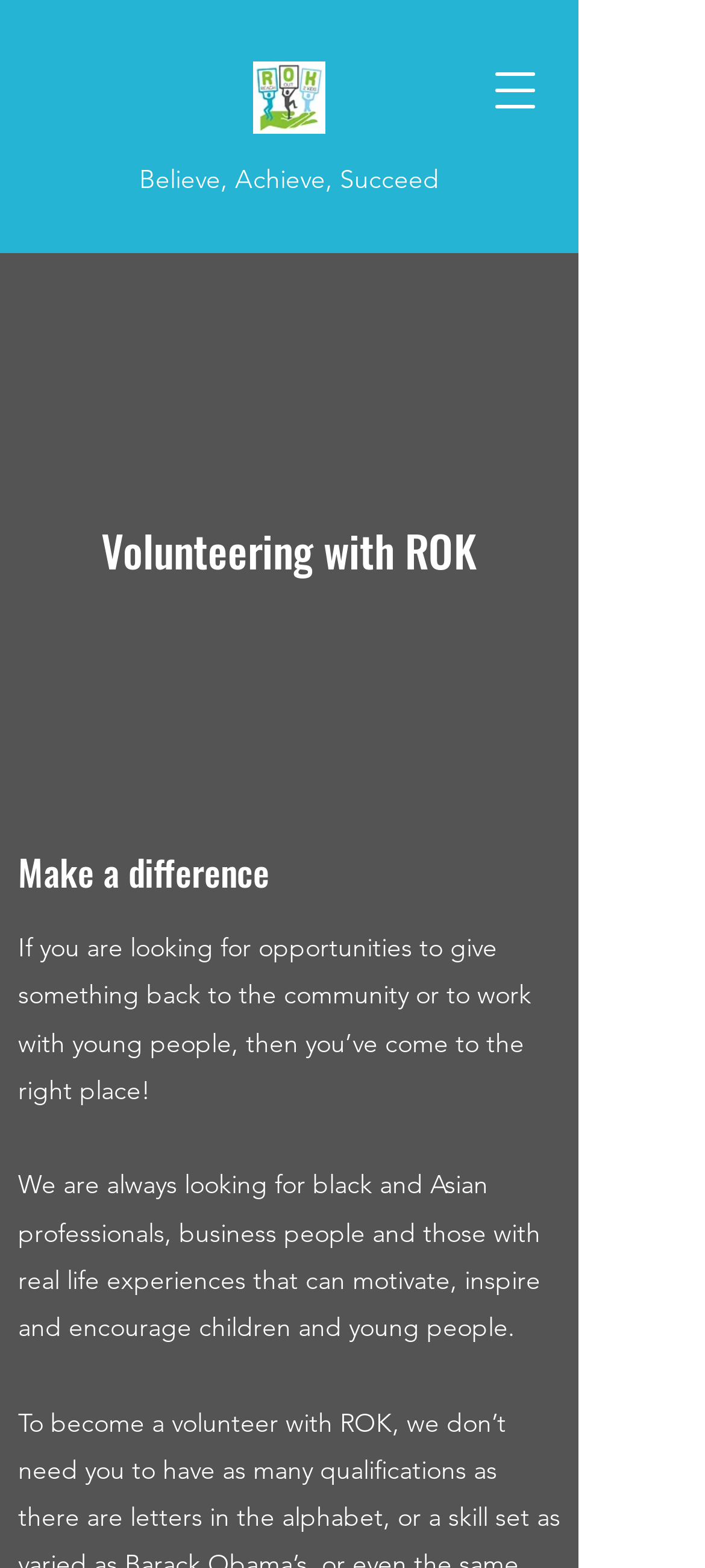Identify and provide the main heading of the webpage.

Volunteering with ROK